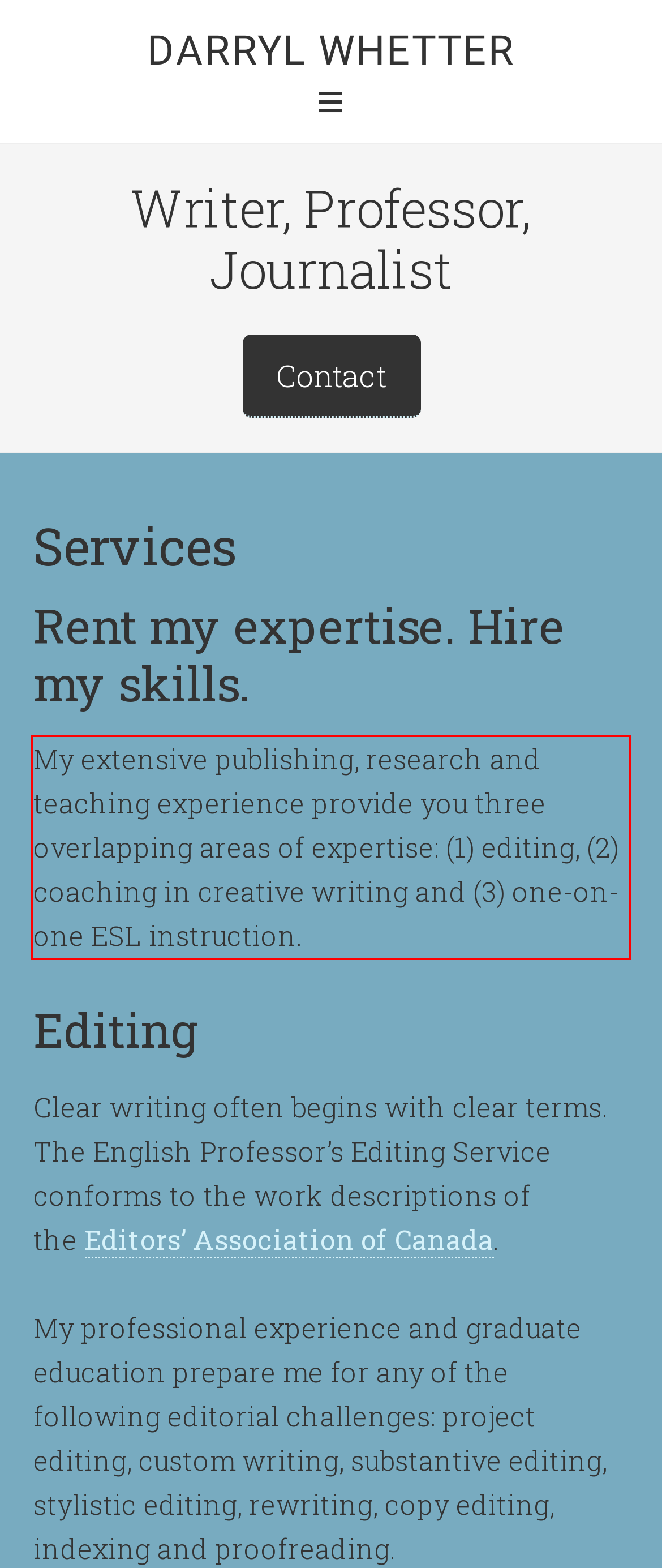You are provided with a webpage screenshot that includes a red rectangle bounding box. Extract the text content from within the bounding box using OCR.

My extensive publishing, research and teaching experience provide you three overlapping areas of expertise: (1) editing, (2) coaching in creative writing and (3) one-on-one ESL instruction.